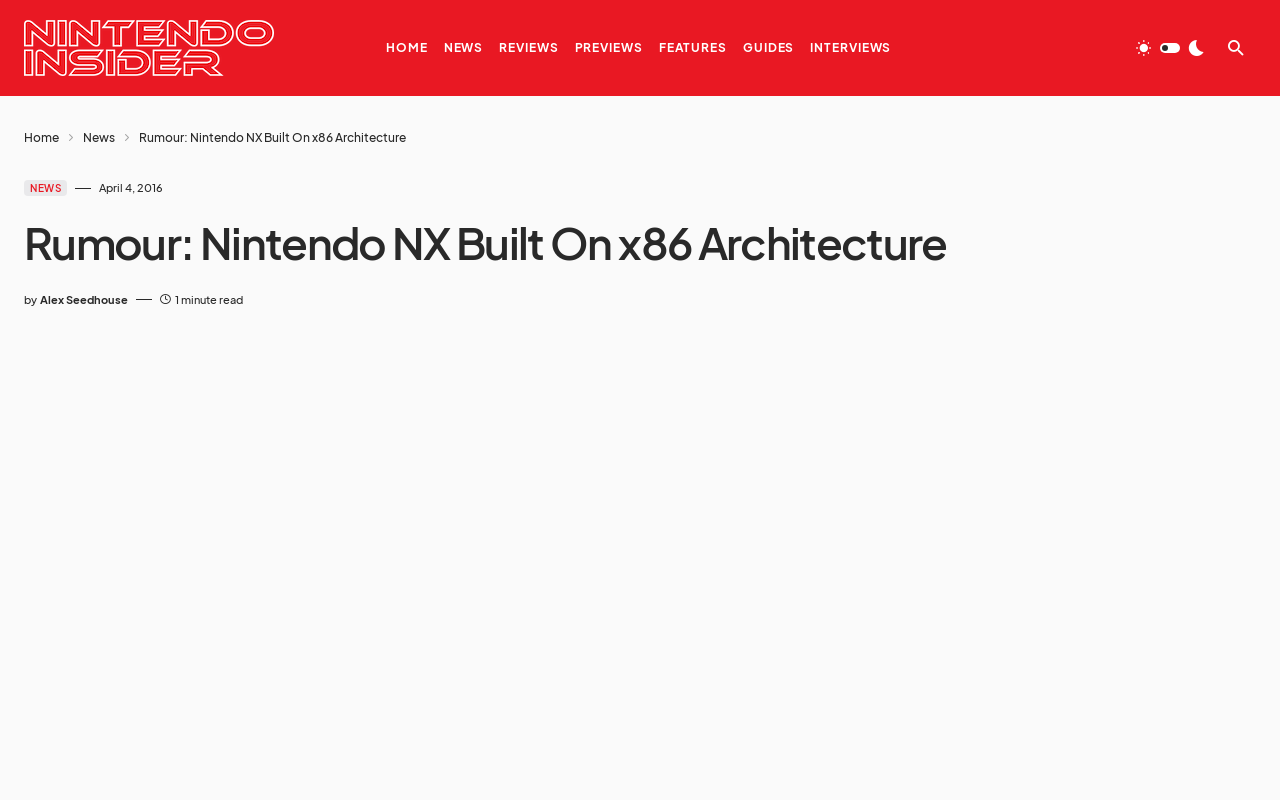Can you determine the bounding box coordinates of the area that needs to be clicked to fulfill the following instruction: "go to home page"?

[0.302, 0.0, 0.334, 0.12]